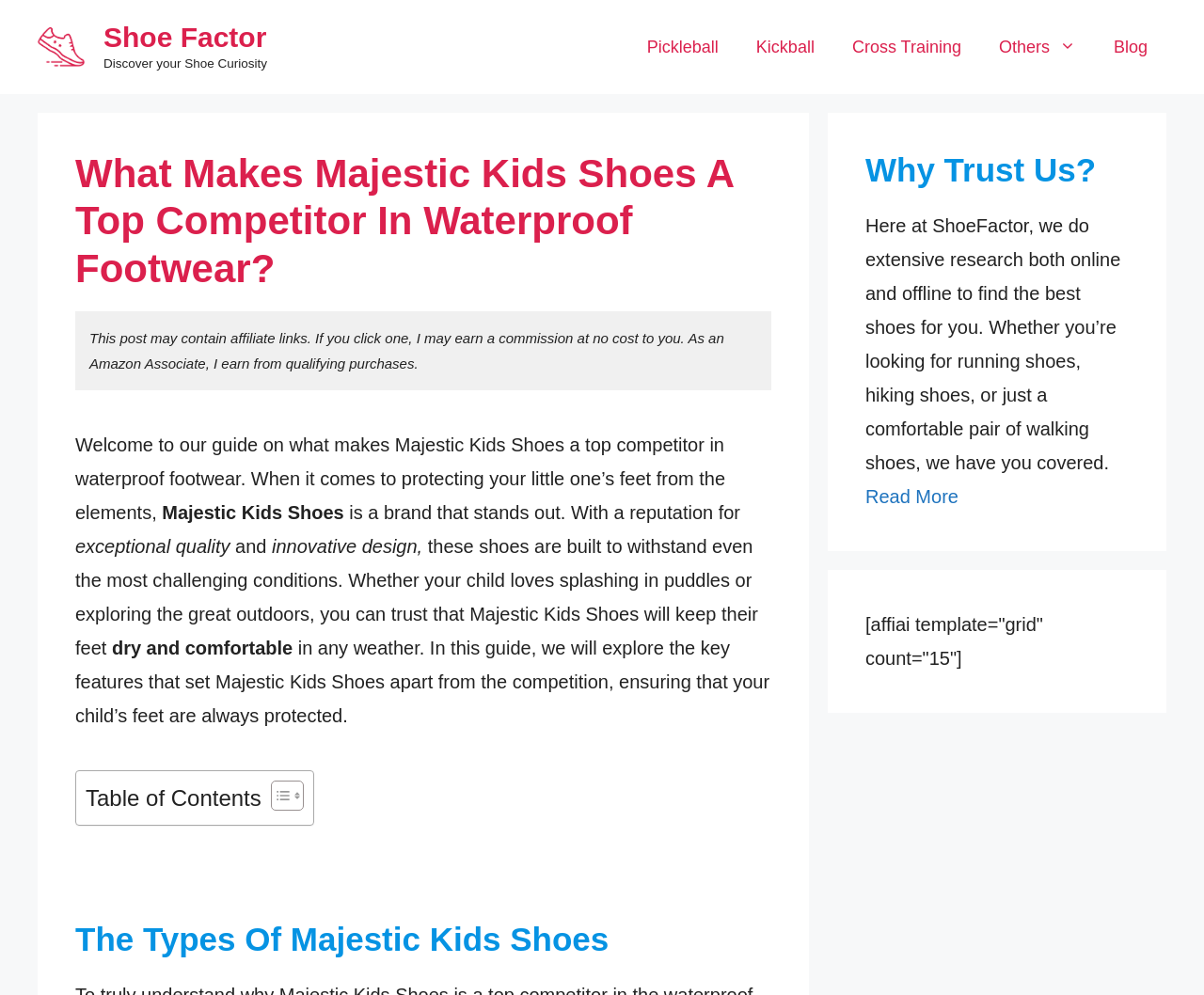What is the purpose of Majestic Kids Shoes?
Please provide a full and detailed response to the question.

The purpose of Majestic Kids Shoes is to protect kids' feet from the elements, as mentioned in the first paragraph of the content section. The shoes are built to withstand challenging conditions and keep kids' feet dry and comfortable.